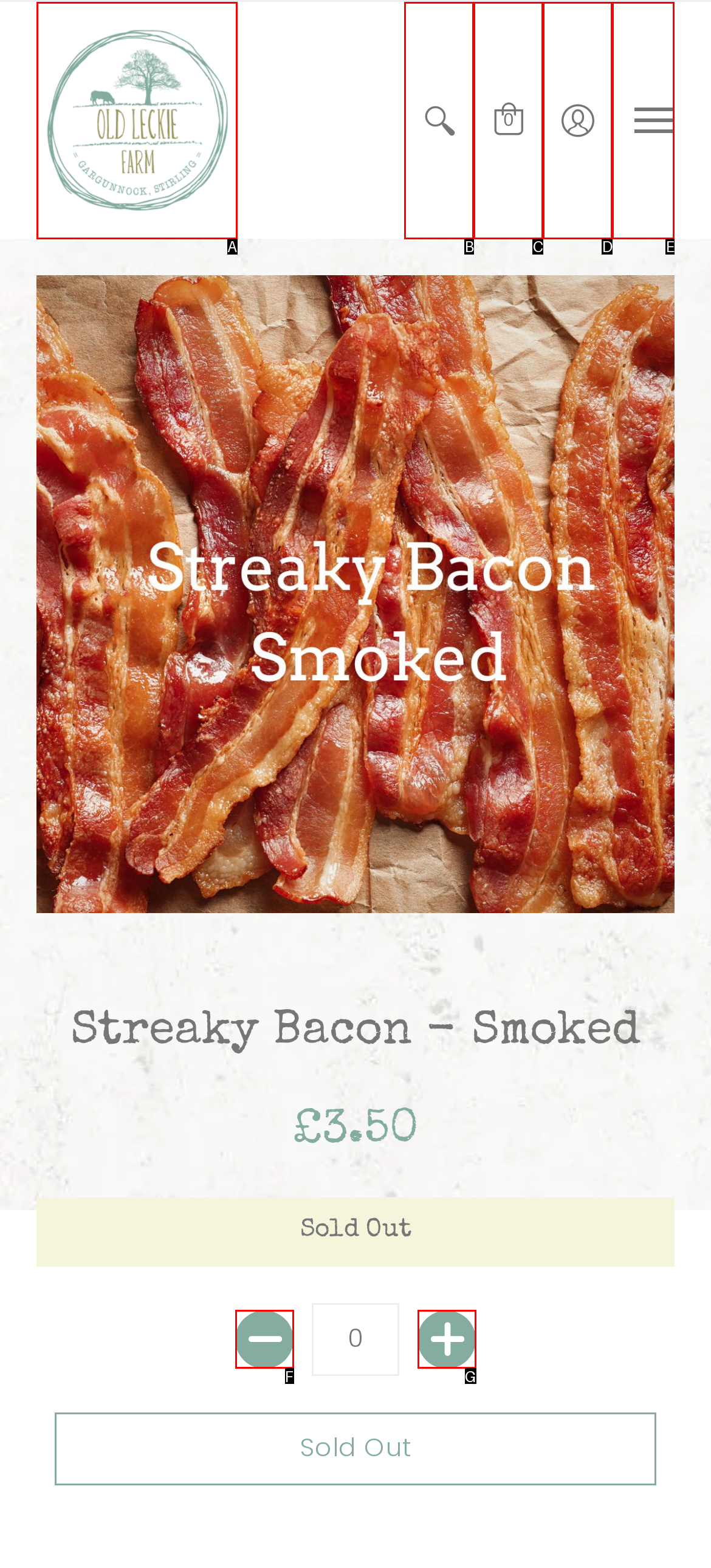Identify the option that corresponds to the description: aria-label="Menu" 
Provide the letter of the matching option from the available choices directly.

E